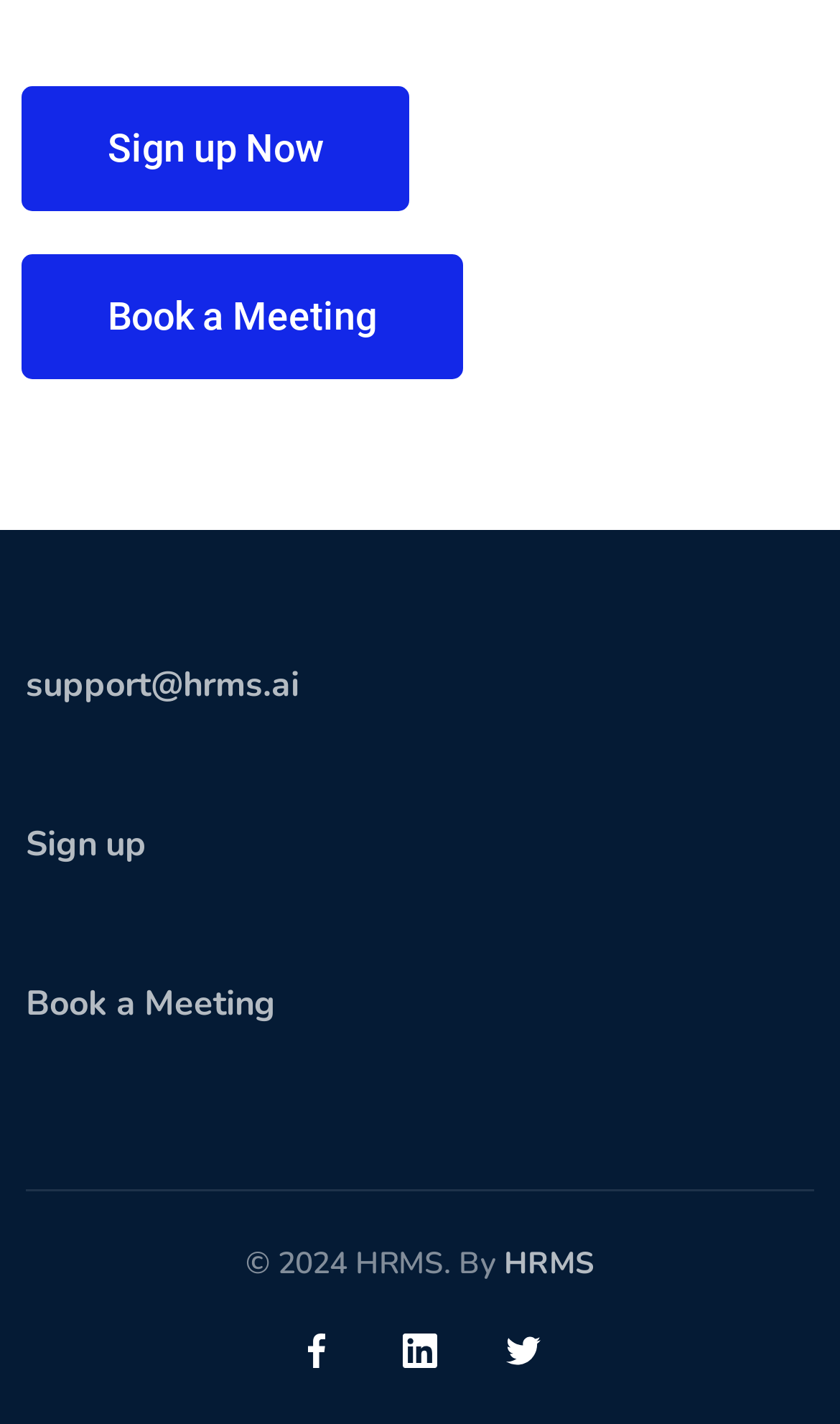Given the webpage screenshot, identify the bounding box of the UI element that matches this description: "Book a Meeting".

[0.026, 0.179, 0.551, 0.267]